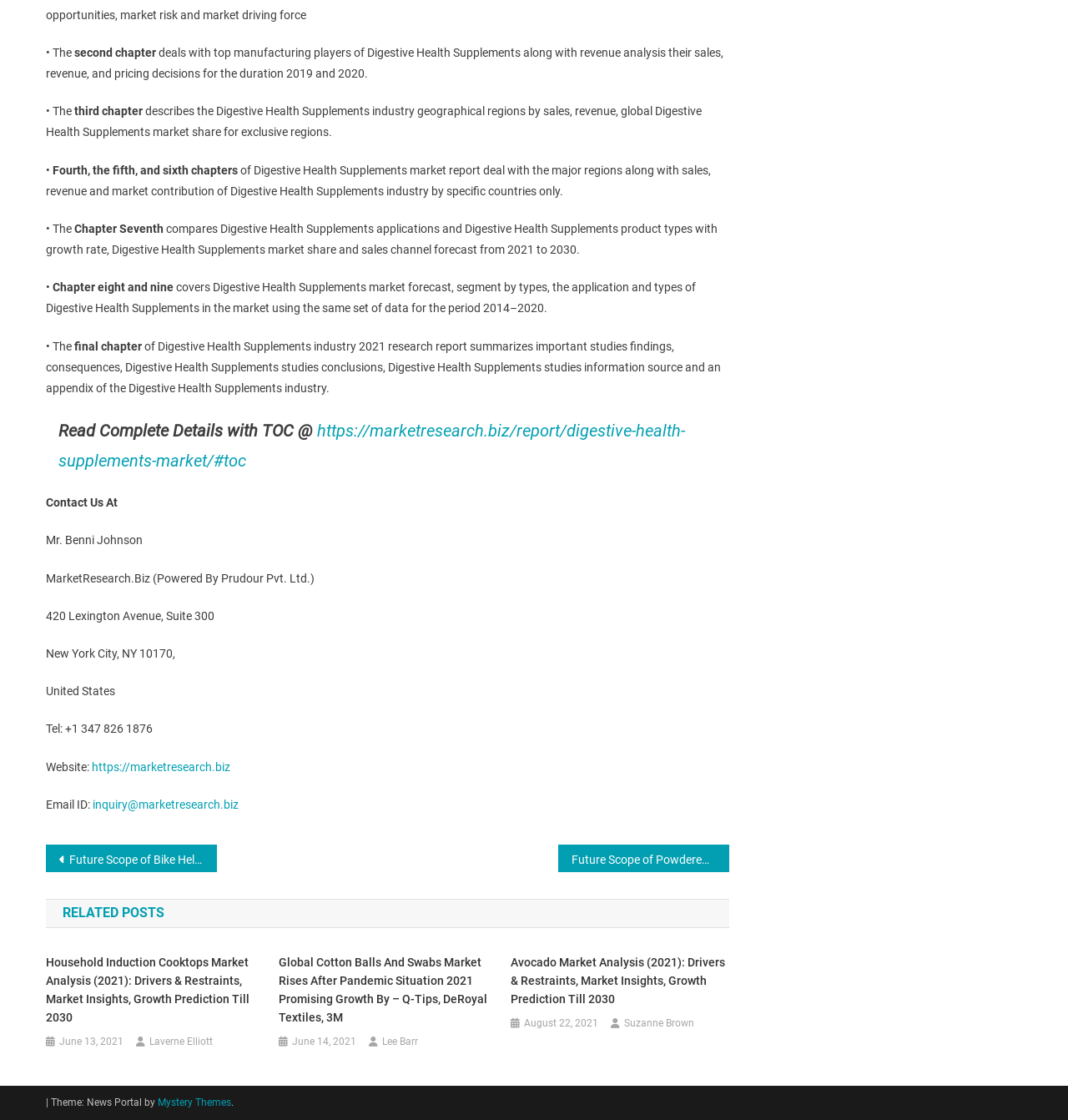Please locate the bounding box coordinates for the element that should be clicked to achieve the following instruction: "Read Household Induction Cooktops Market Analysis". Ensure the coordinates are given as four float numbers between 0 and 1, i.e., [left, top, right, bottom].

[0.043, 0.851, 0.248, 0.916]